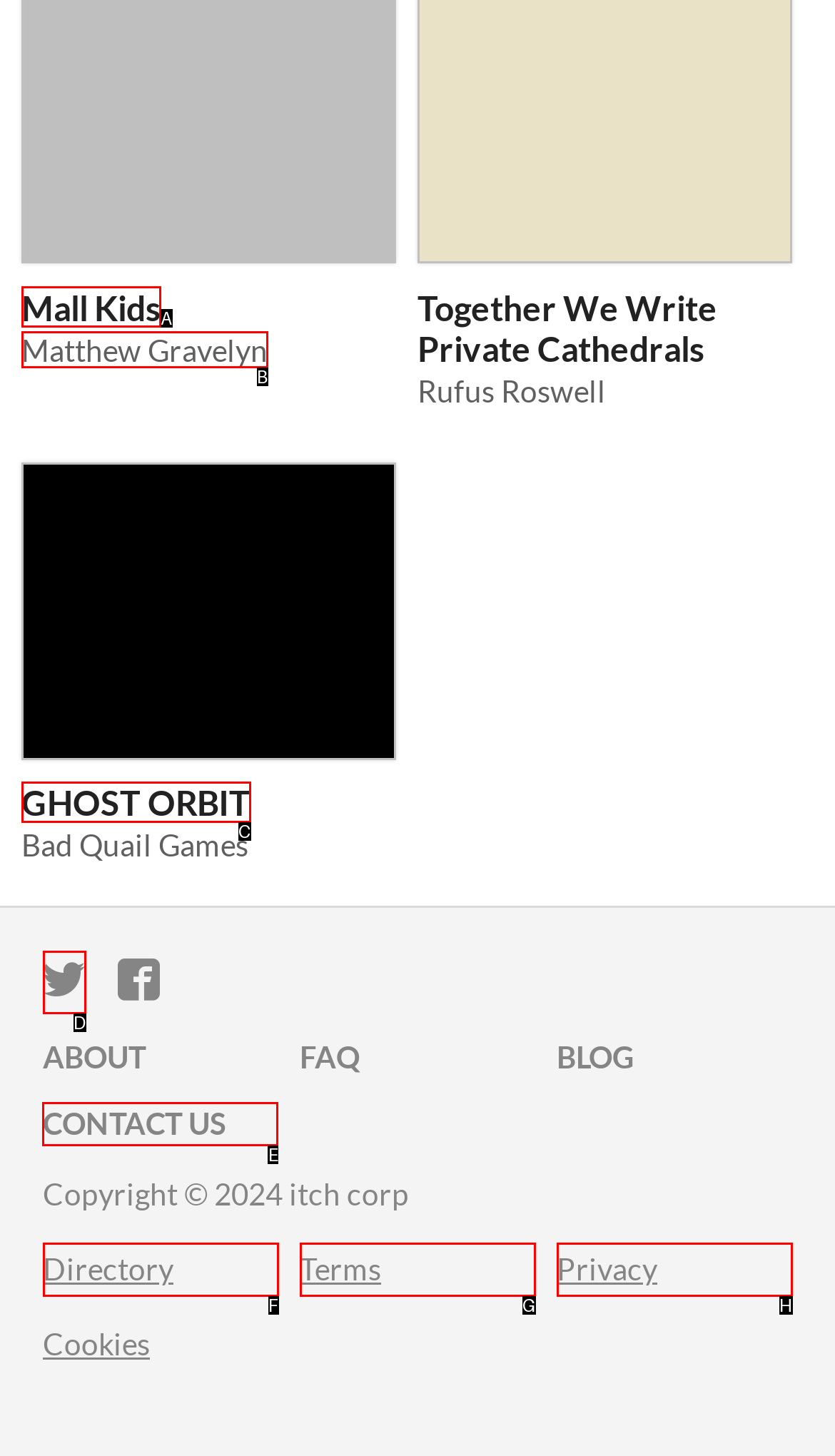Among the marked elements in the screenshot, which letter corresponds to the UI element needed for the task: Contact us?

E